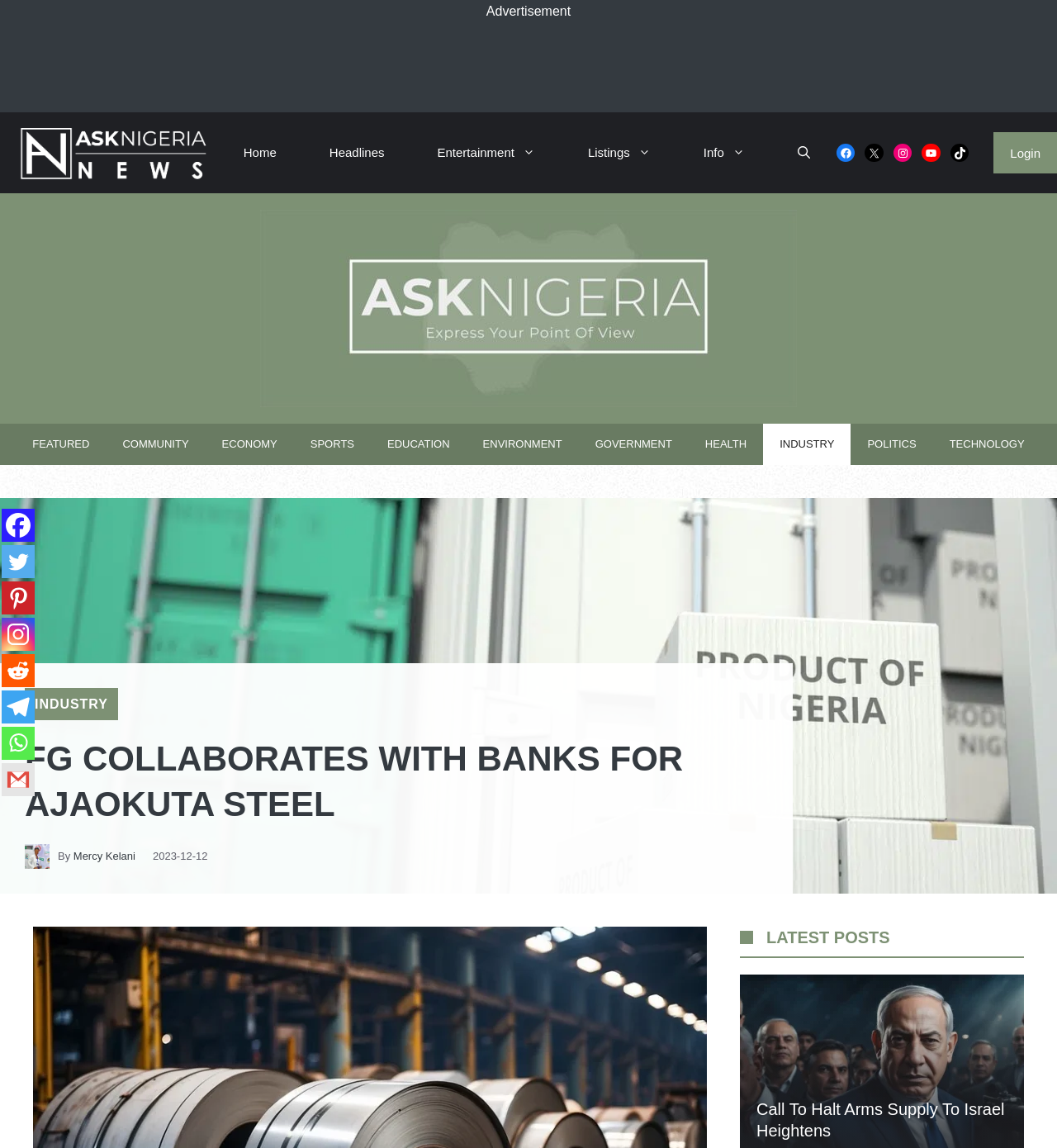Please provide a comprehensive answer to the question based on the screenshot: What is the date of the main article?

I found the answer by looking at the time element with the text '2023-12-12', which suggests that the main article was published on this date.